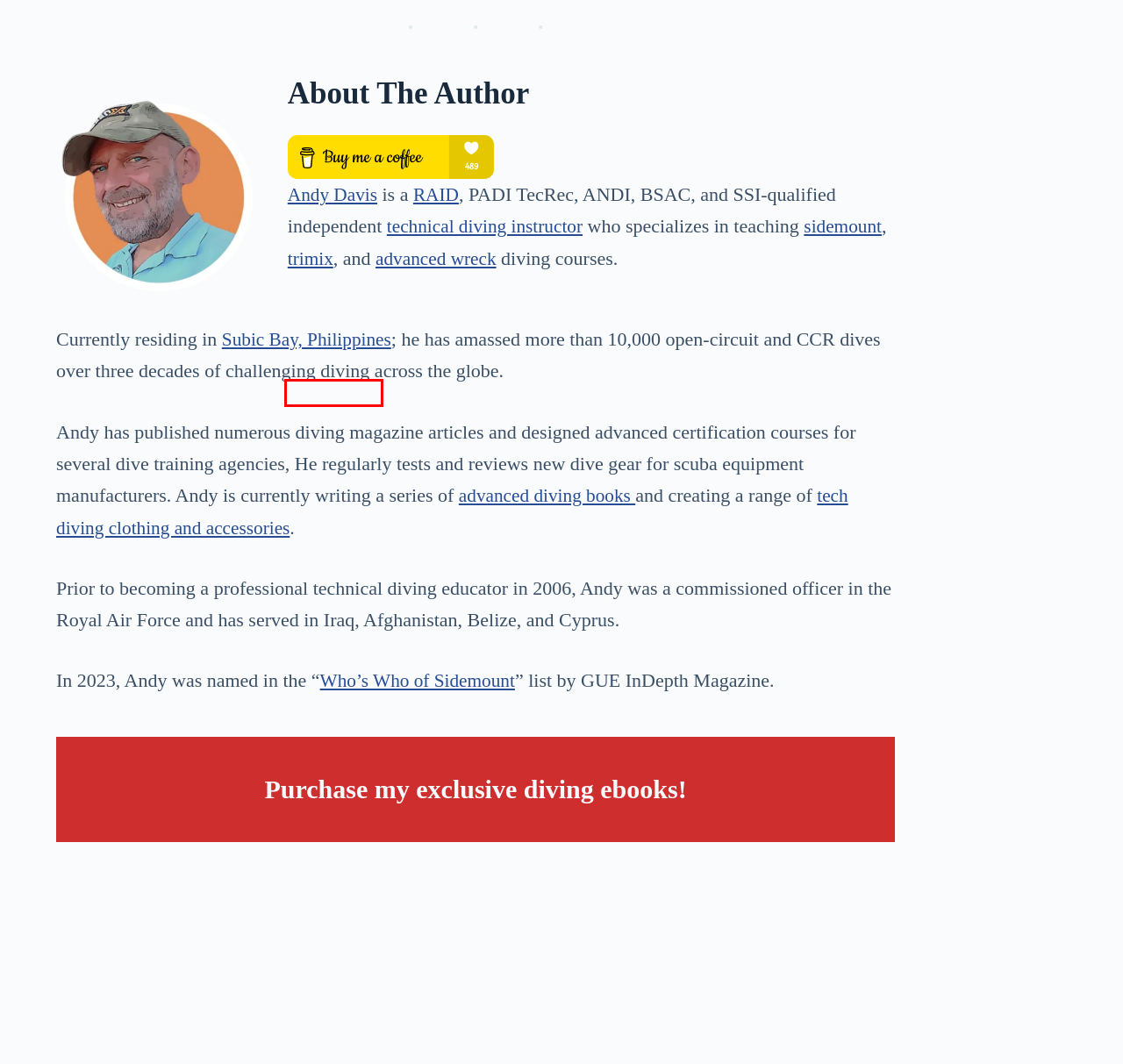You are given a screenshot of a webpage with a red rectangle bounding box around an element. Choose the best webpage description that matches the page after clicking the element in the bounding box. Here are the candidates:
A. About RAID Technical Diving Certification Courses, Subic Bay
B. Technical Diving Course Subic Bay Sidemount & Wreck Specialist
C. The Who’s Who of Sidemount - InDEPTH
D. Technical Diving Courses in Subic Bay with Andy Davis
E. Andy Davis Technical Diving Instructor Sidemount Wreck Specialist
F. Diving Accident Analysis: Christine Gauci Fatality | Malta 2020
G. Sidemount Courses with Andy Davis in Subic Bay, Philippines
H. Problems Reaching The XDeep Stealth Dump Valve

E